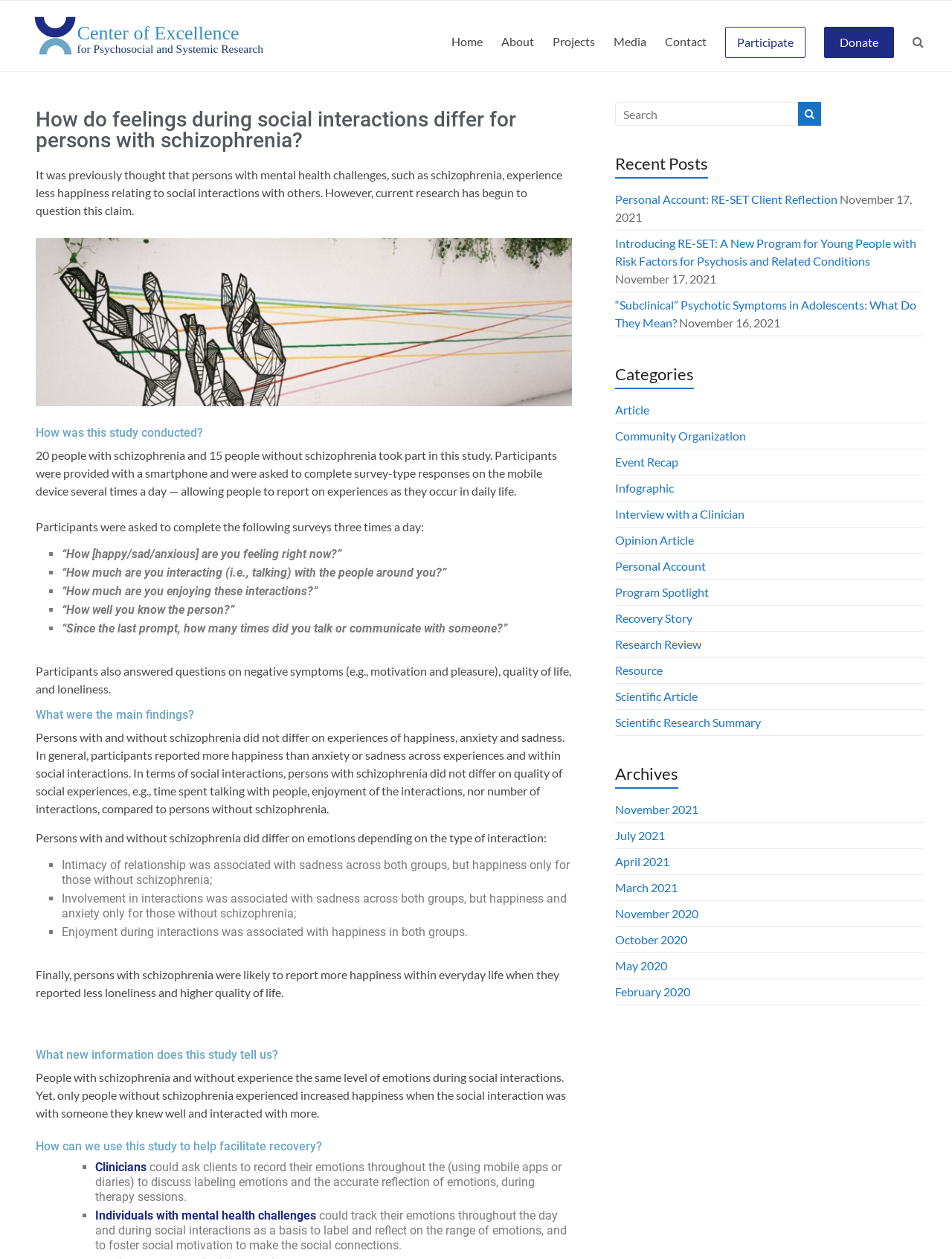Find the bounding box coordinates of the element to click in order to complete the given instruction: "Read the 'Recent Posts'."

[0.646, 0.121, 0.97, 0.149]